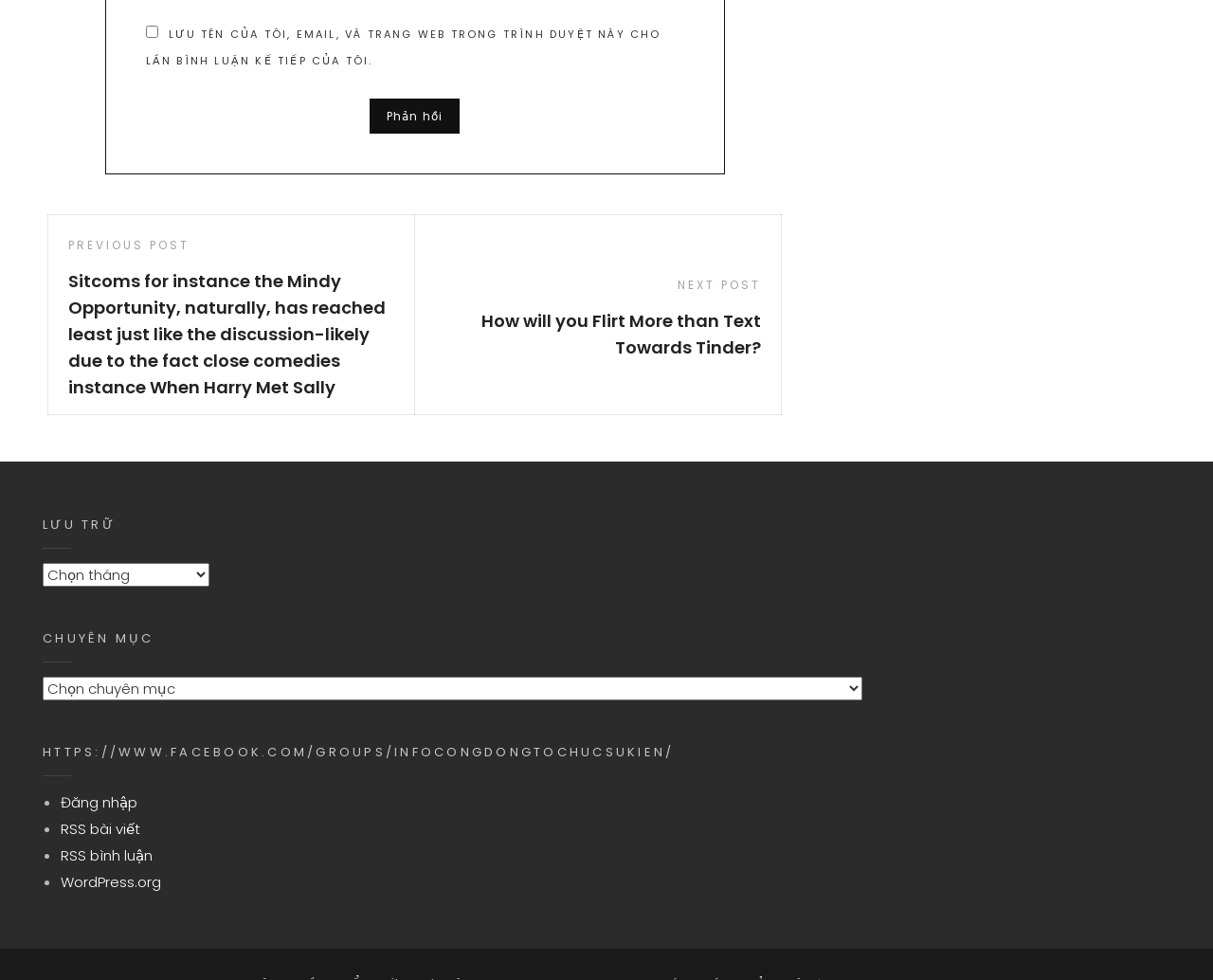What is the purpose of the checkbox?
Based on the image content, provide your answer in one word or a short phrase.

Save name, email, and website